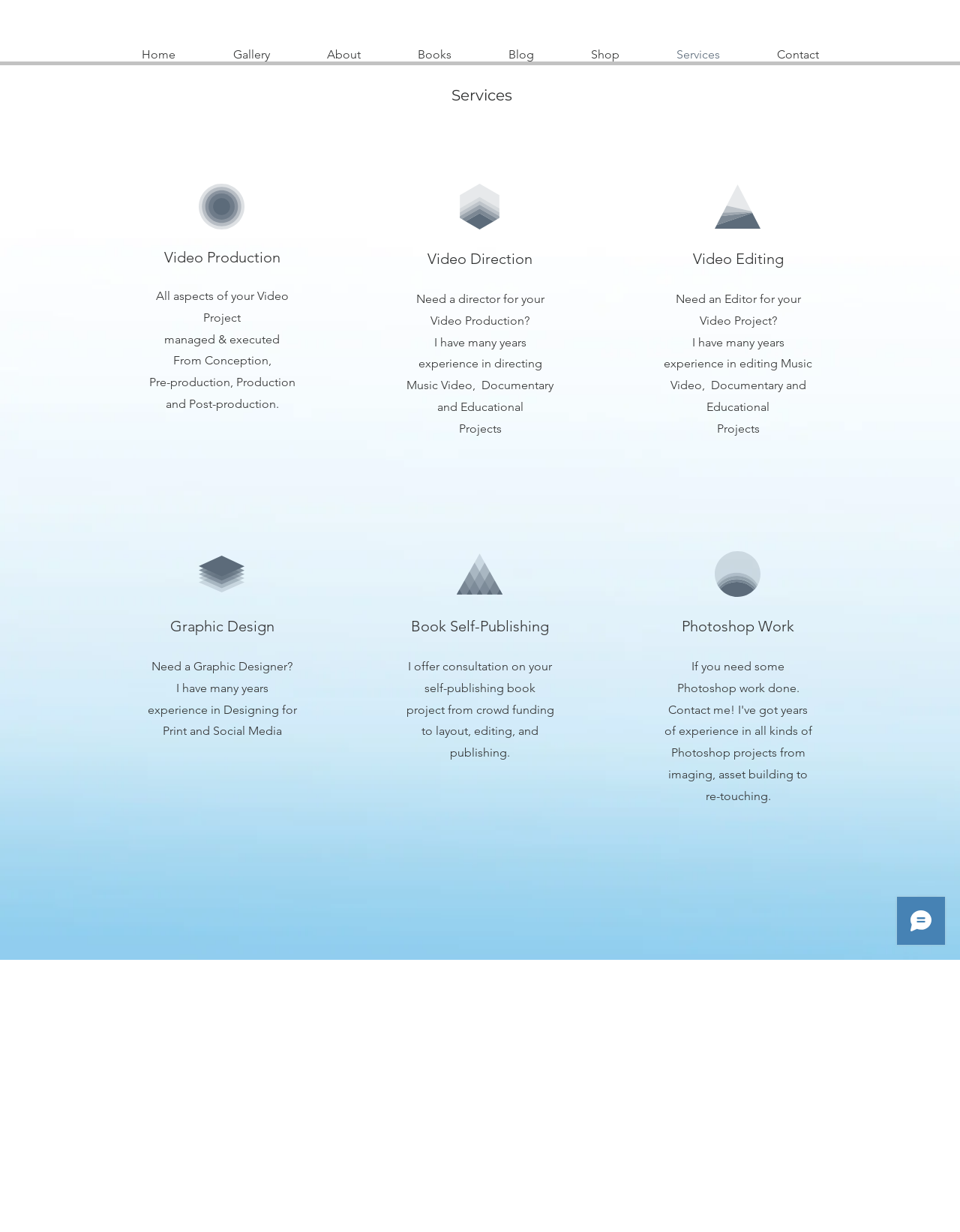Please give a one-word or short phrase response to the following question: 
What is the focus of the Video Production service?

All aspects of Video Project